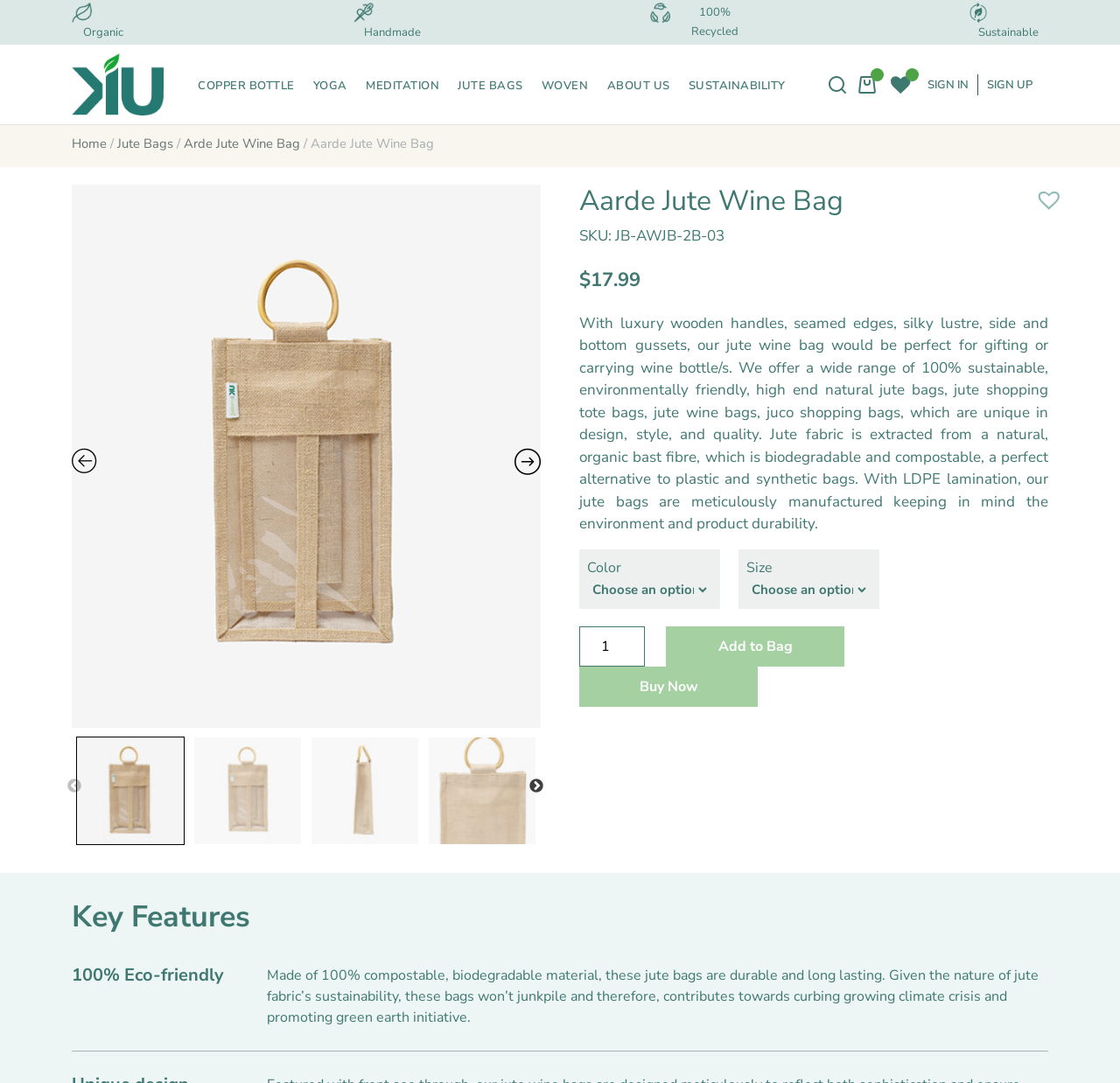What is the price of the product?
Please provide an in-depth and detailed response to the question.

I found the answer by looking at the static text element with the price information, which says '$17.99'. This element is located below the product name and description.